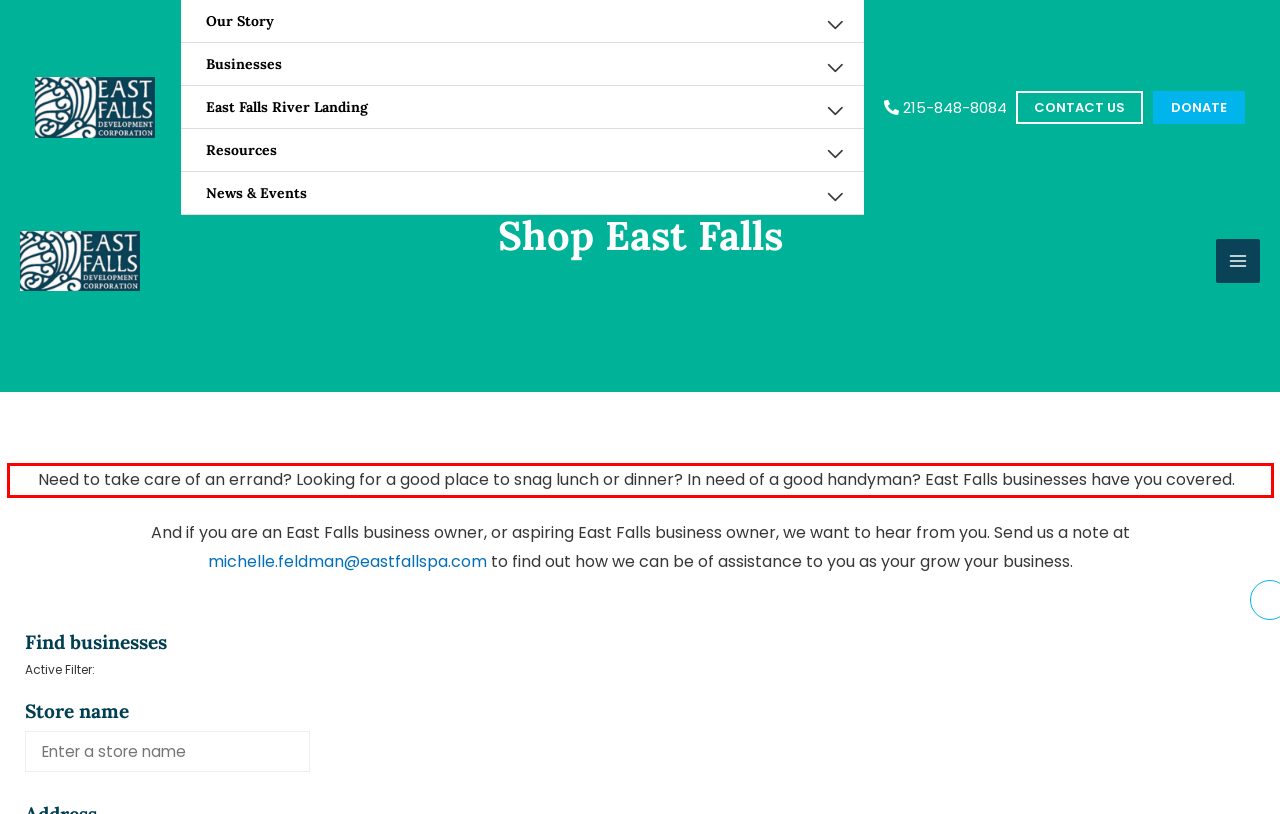Given the screenshot of a webpage, identify the red rectangle bounding box and recognize the text content inside it, generating the extracted text.

Need to take care of an errand? Looking for a good place to snag lunch or dinner? In need of a good handyman? East Falls businesses have you covered.